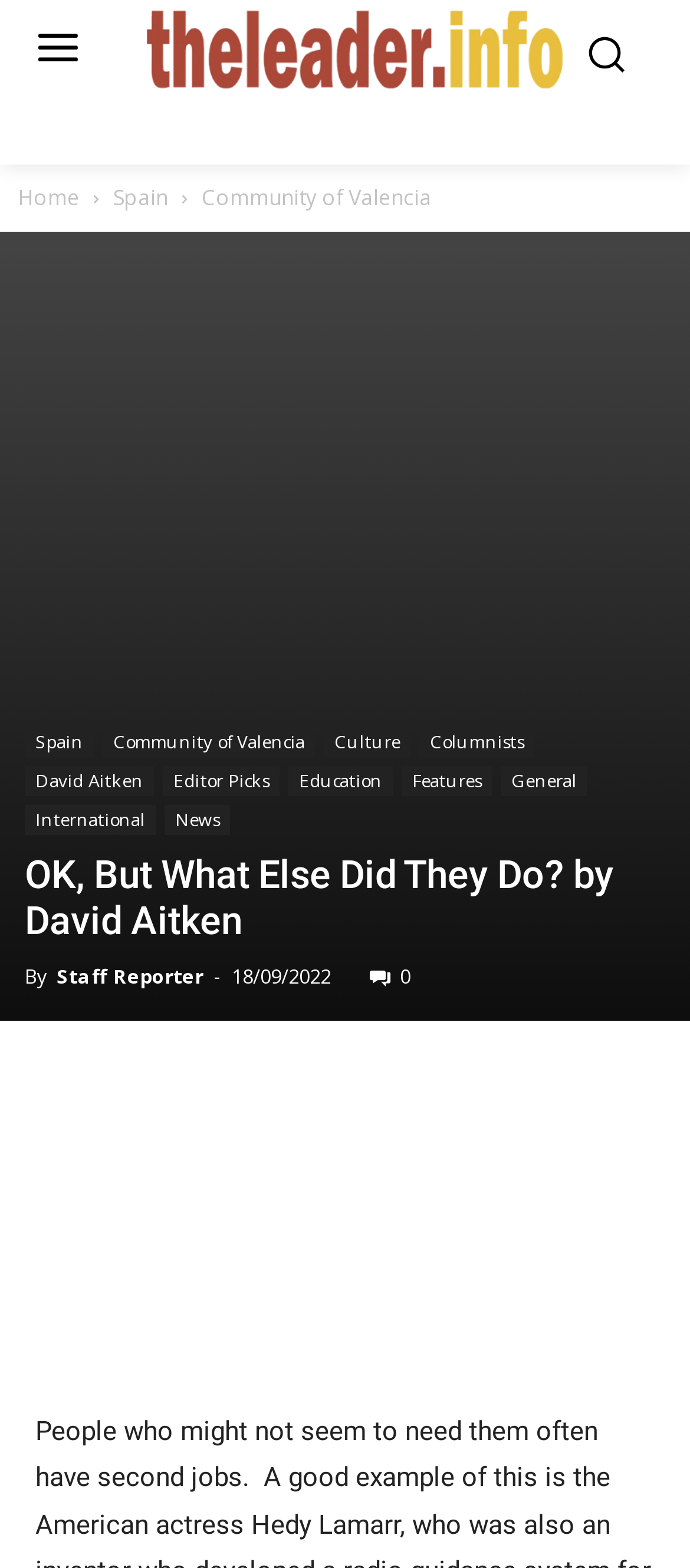Given the description: "Editor Picks", determine the bounding box coordinates of the UI element. The coordinates should be formatted as four float numbers between 0 and 1, [left, top, right, bottom].

[0.236, 0.489, 0.405, 0.508]